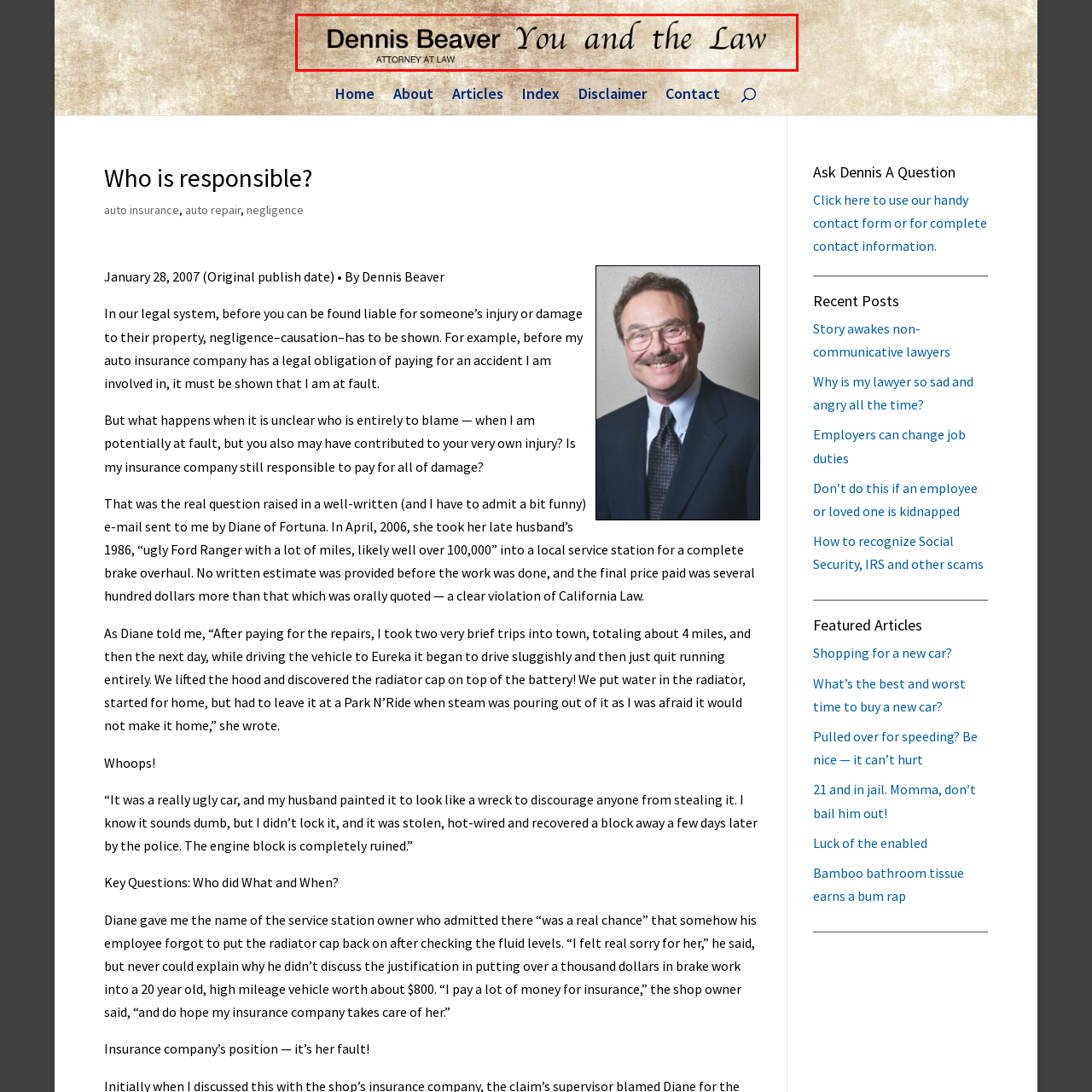Provide a thorough caption for the image that is surrounded by the red boundary.

The image features the professional branding of Dennis Beaver, a lawyer, who presents himself as an authority on legal matters. The text prominently displays his name, "Dennis Beaver," in a bold, elegant font, complemented by the tagline "You and the Law," which emphasizes his commitment to guiding clients through legal challenges. At the bottom, the designation "ATTORNEY AT LAW" solidifies his professional identity. The background appears textured, enhancing the classic and professional aesthetic of the overall design. This branding serves to establish trust and convey expertise to potential clients seeking legal advice.